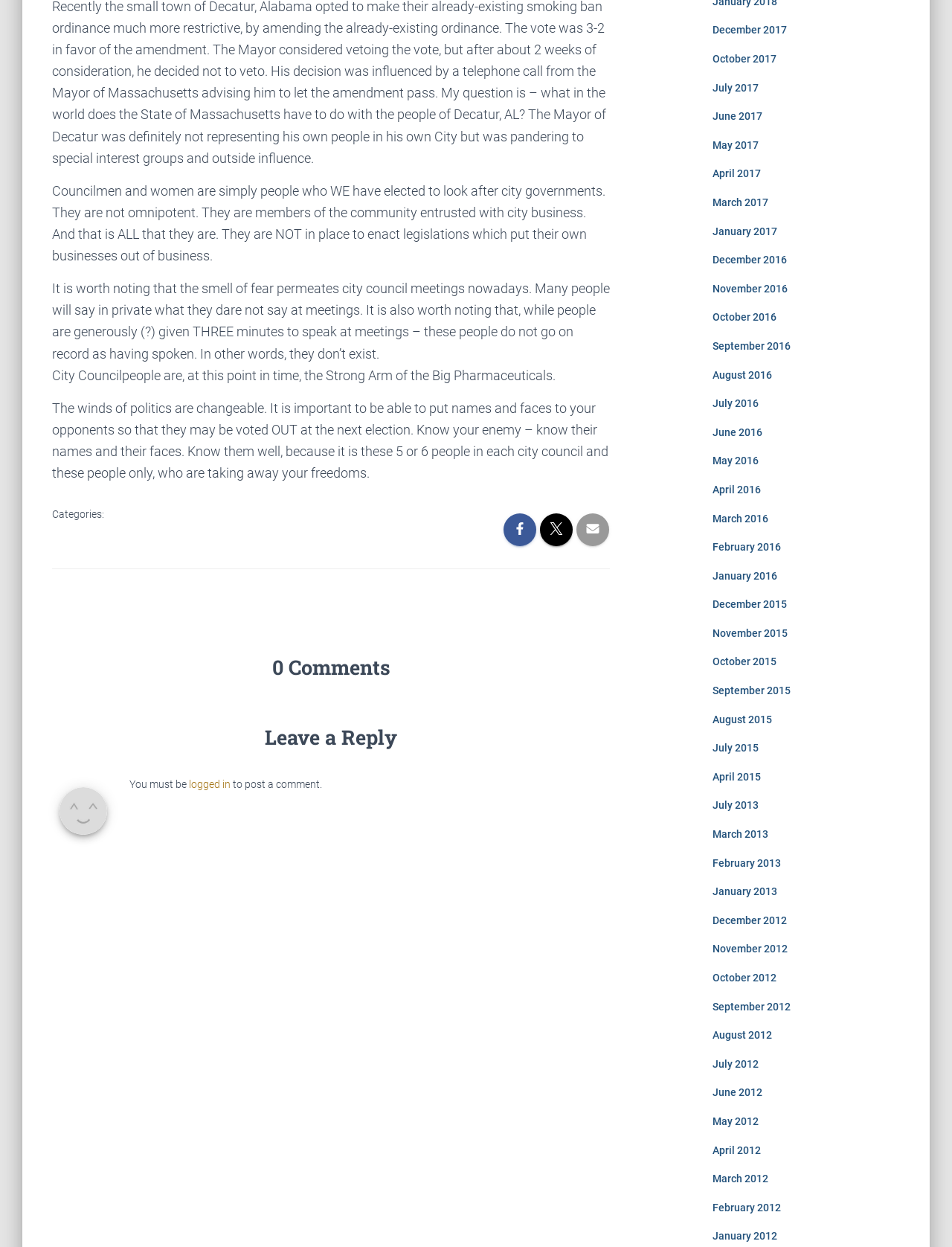Pinpoint the bounding box coordinates of the element you need to click to execute the following instruction: "Log in to post a comment". The bounding box should be represented by four float numbers between 0 and 1, in the format [left, top, right, bottom].

[0.198, 0.624, 0.242, 0.633]